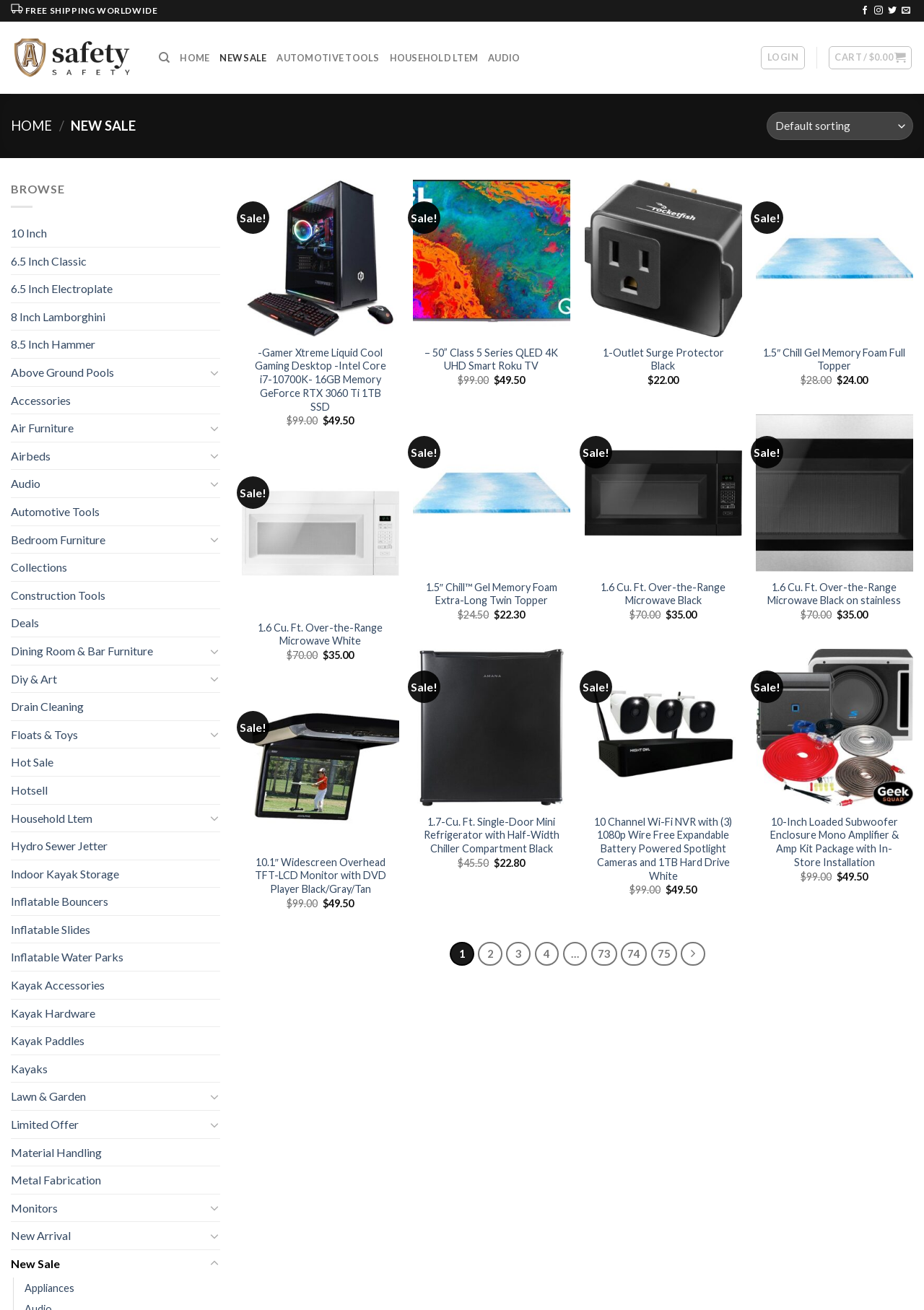What is the price of the gaming desktop?
Look at the image and respond to the question as thoroughly as possible.

The webpage mentions a gaming desktop with specifications such as Intel Core i7-10700K, 16GB Memory, GeForce RTX 3060 Ti, and 1TB SSD, but it does not specify the price of this product.